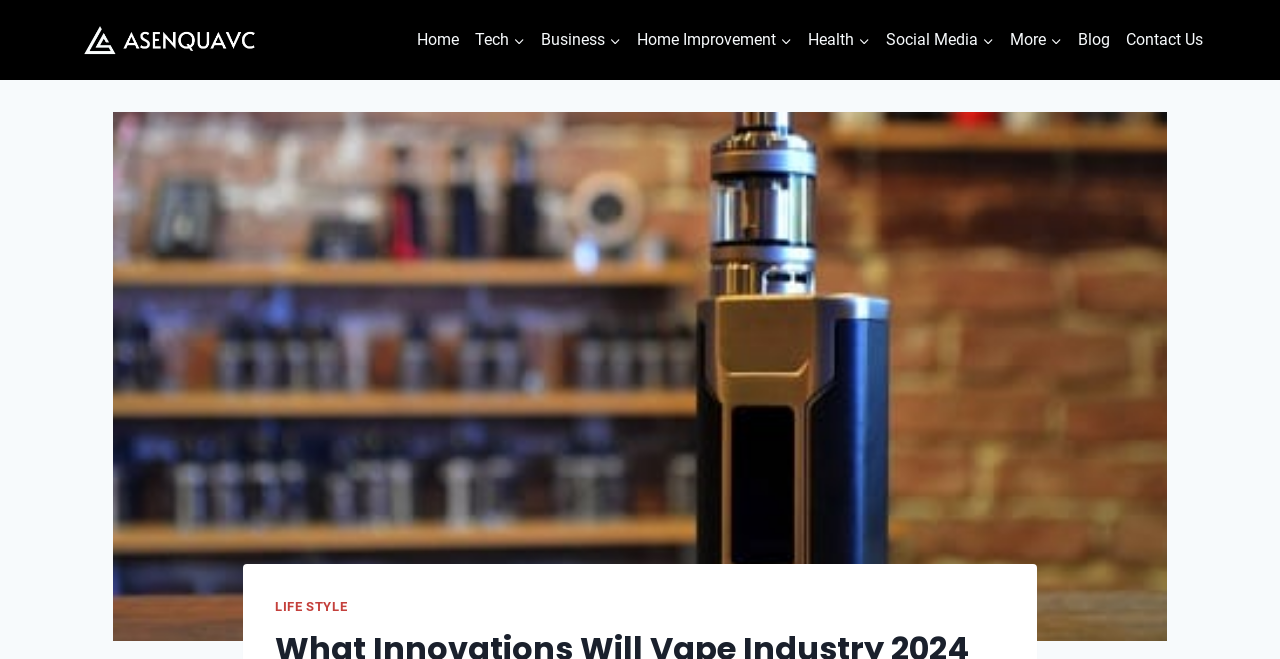Answer in one word or a short phrase: 
How many child menus are there under Tech?

1